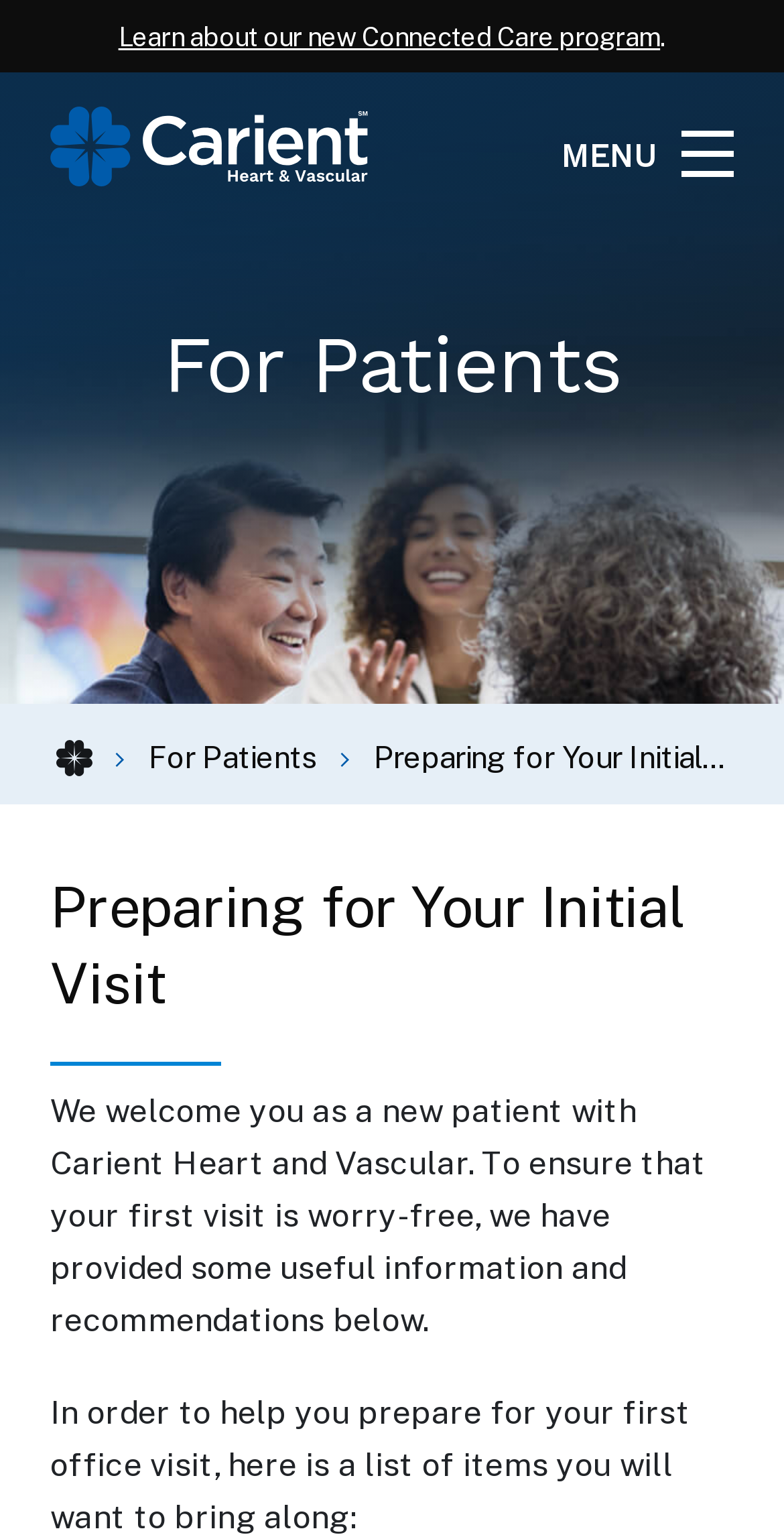What is the program mentioned on the webpage?
Please answer the question with as much detail and depth as you can.

I found the answer by reading the link element that mentions 'Learn about our new Connected Care program'. This suggests that the healthcare provider offers a program called Connected Care, and the webpage provides more information about it.